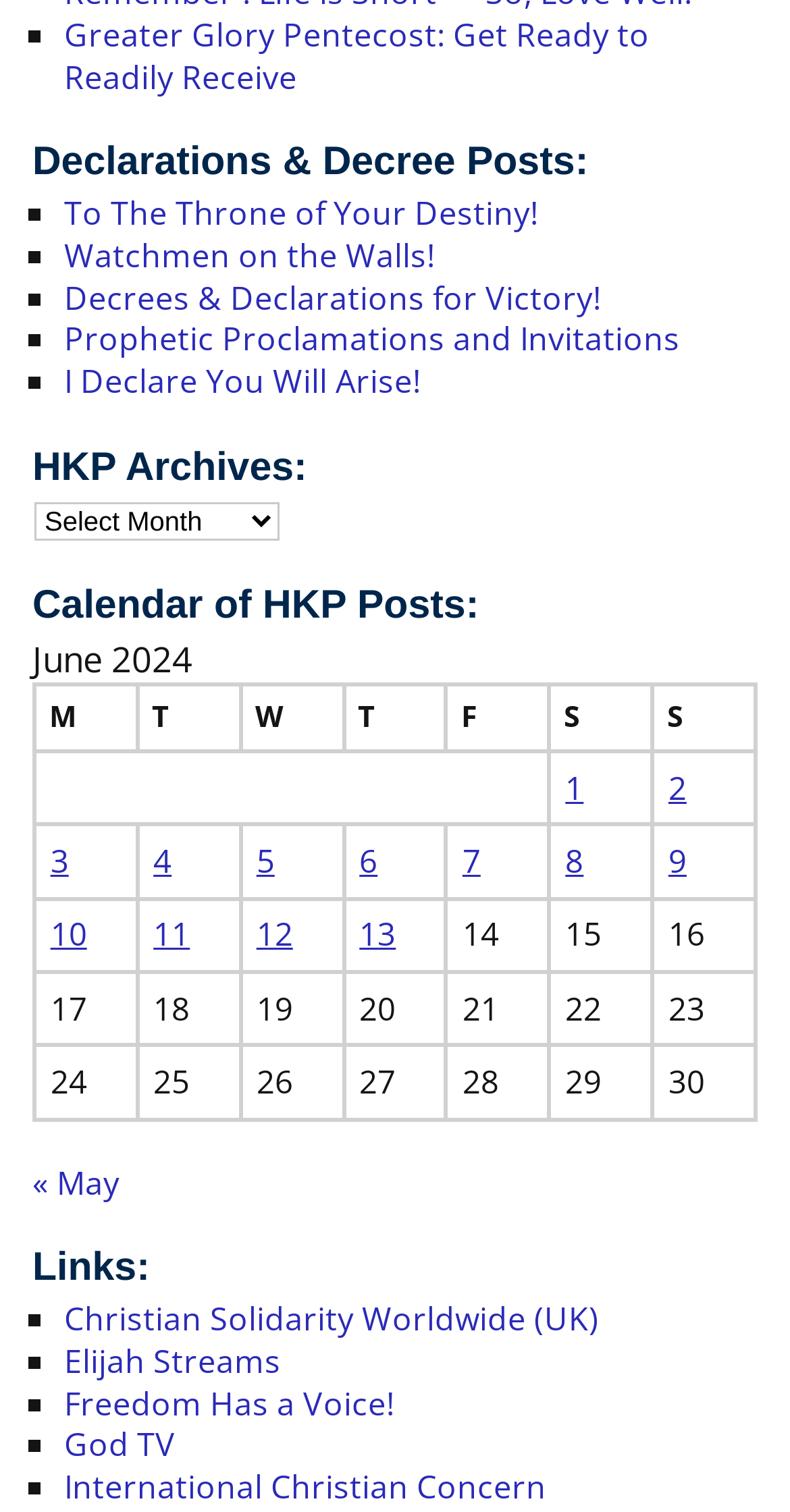Please mark the clickable region by giving the bounding box coordinates needed to complete this instruction: "Select an option from the combobox".

[0.044, 0.332, 0.354, 0.357]